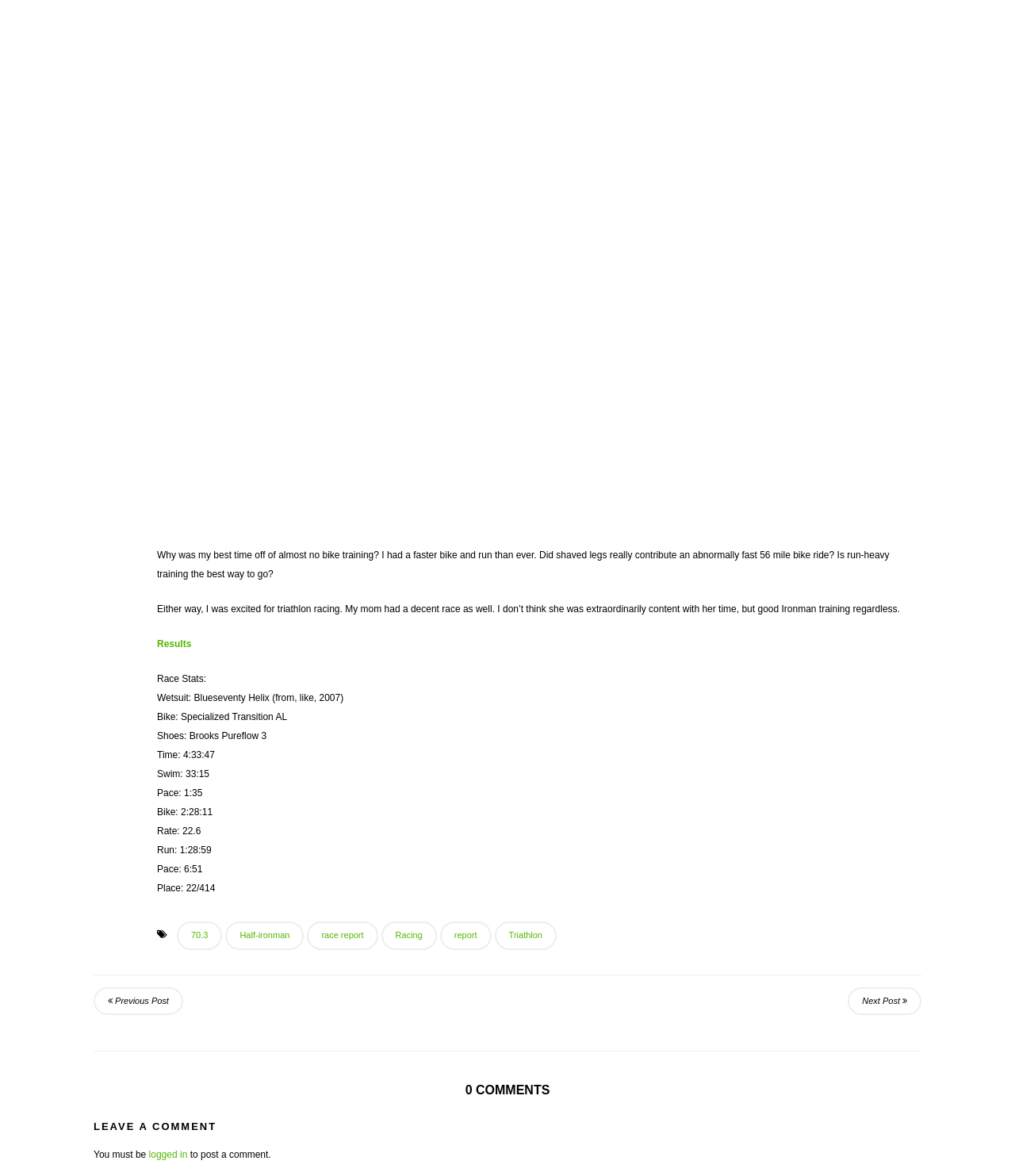Show the bounding box coordinates of the element that should be clicked to complete the task: "Click on 'Leave a comment'".

[0.092, 0.953, 0.908, 0.963]